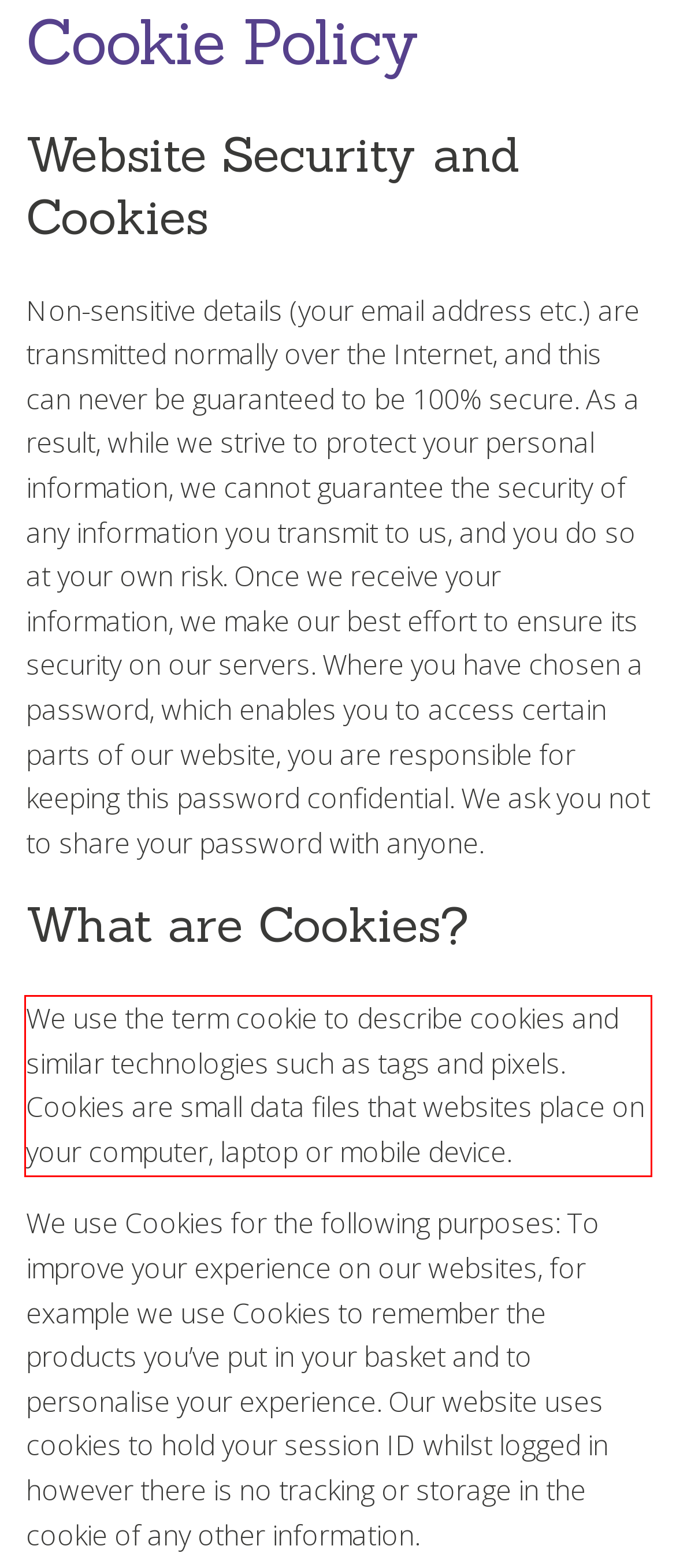You are provided with a webpage screenshot that includes a red rectangle bounding box. Extract the text content from within the bounding box using OCR.

We use the term cookie to describe cookies and similar technologies such as tags and pixels. Cookies are small data files that websites place on your computer, laptop or mobile device.